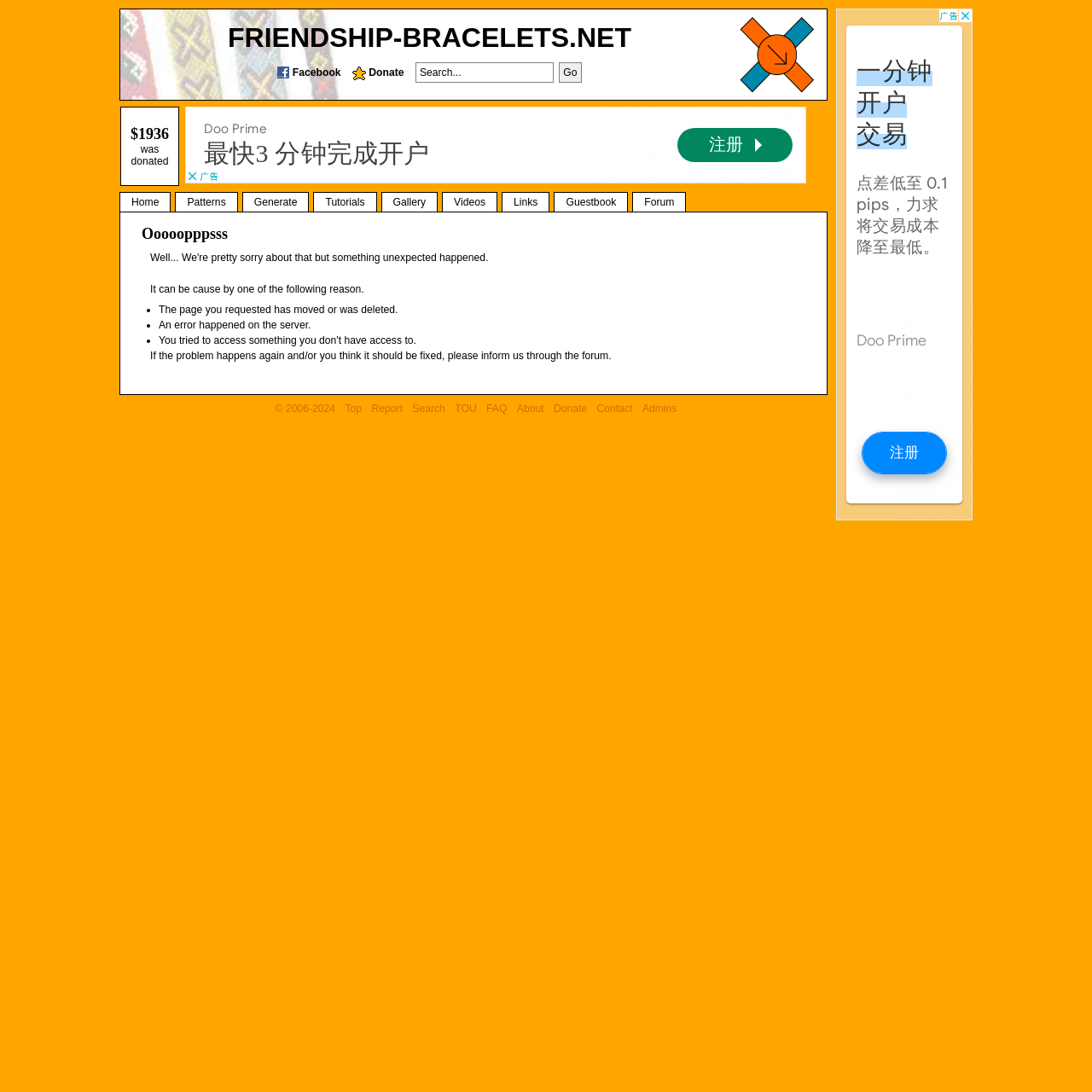What is the purpose of the search box?
Using the image as a reference, answer the question with a short word or phrase.

Search patterns